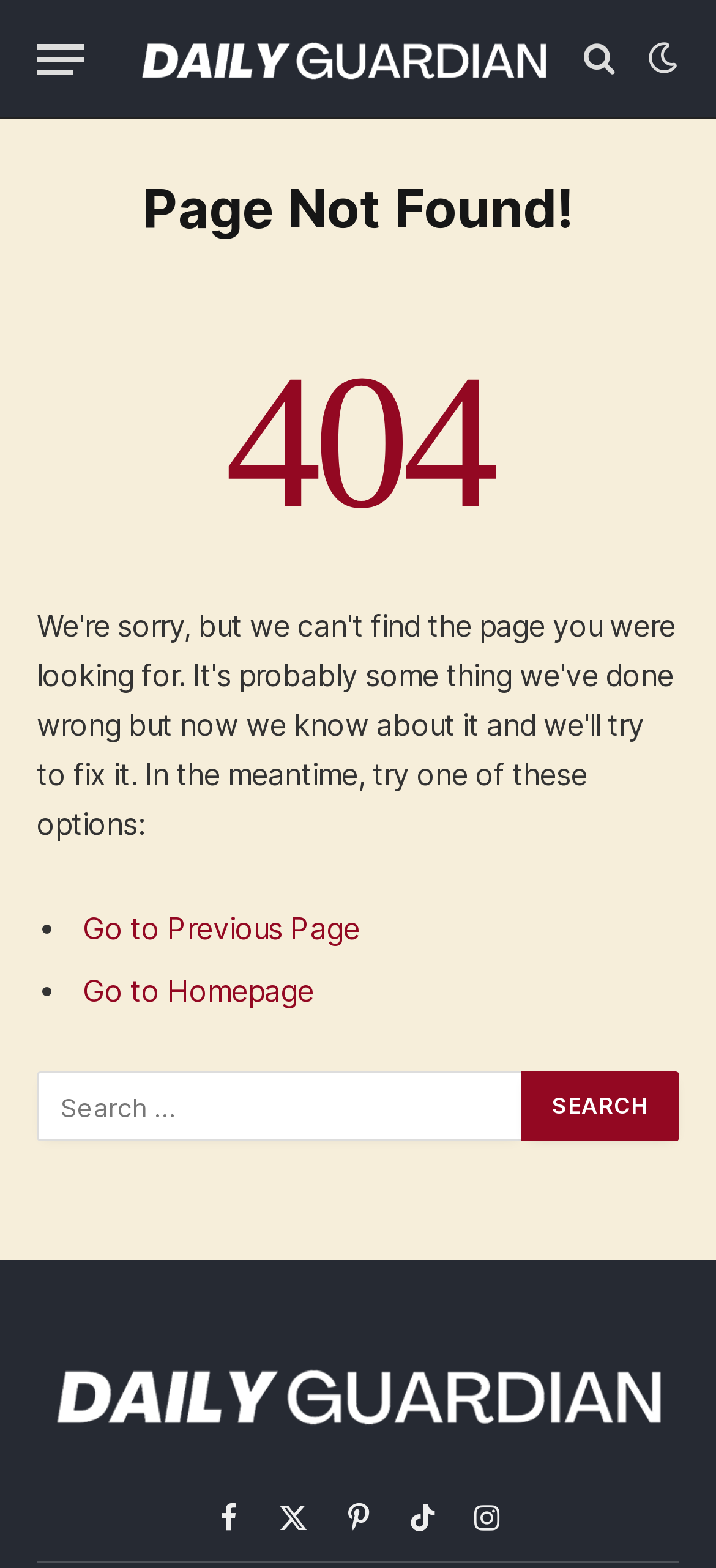From the webpage screenshot, predict the bounding box of the UI element that matches this description: "Facebook".

[0.287, 0.954, 0.352, 0.984]